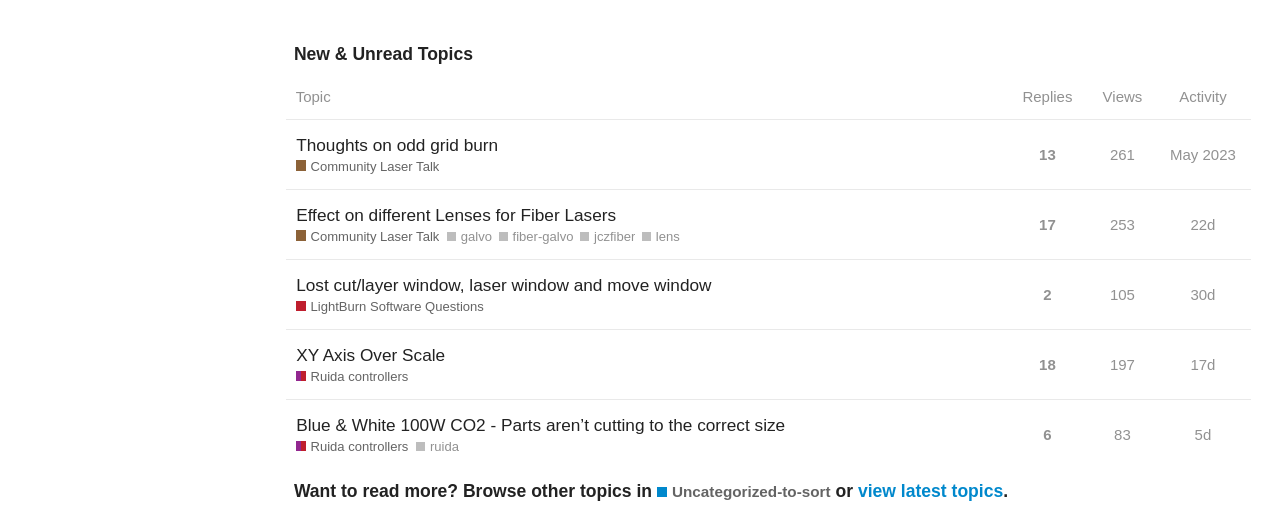Locate the bounding box coordinates of the element you need to click to accomplish the task described by this instruction: "Learn about Spectrum".

None